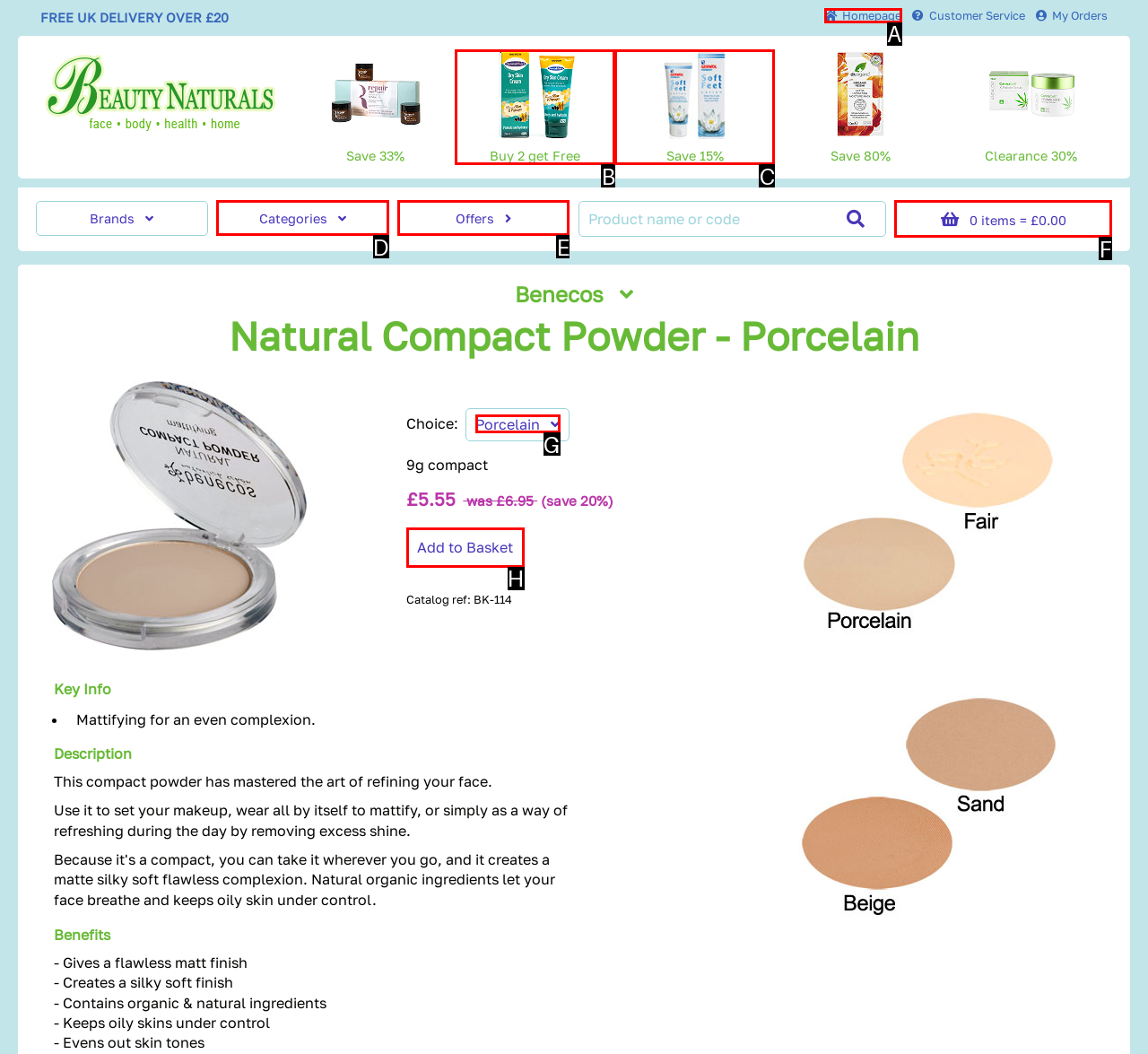Based on the description Buy 2 get Free, identify the most suitable HTML element from the options. Provide your answer as the corresponding letter.

B